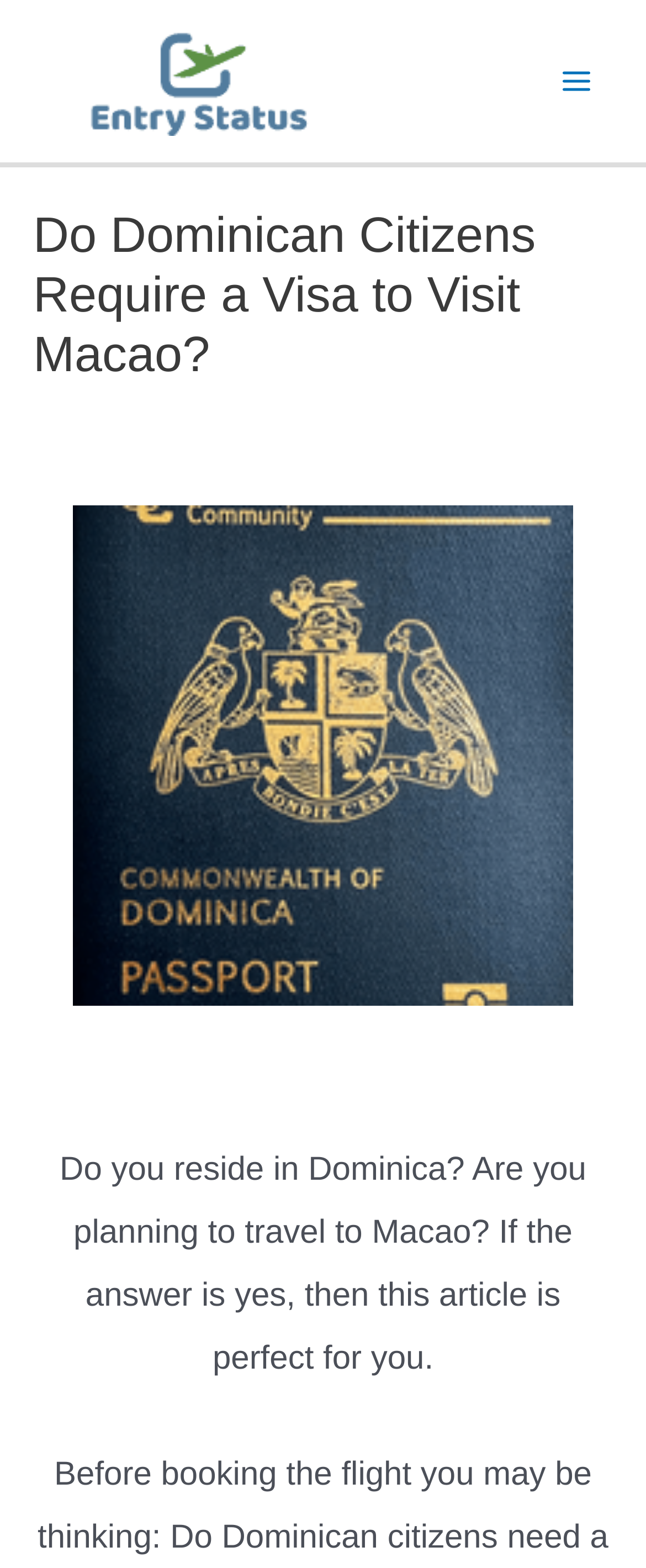What is the logo of the website?
Please elaborate on the answer to the question with detailed information.

The logo of the website is located at the top left corner of the webpage, and it is an image with a bounding box coordinate of [0.051, 0.017, 0.564, 0.087].